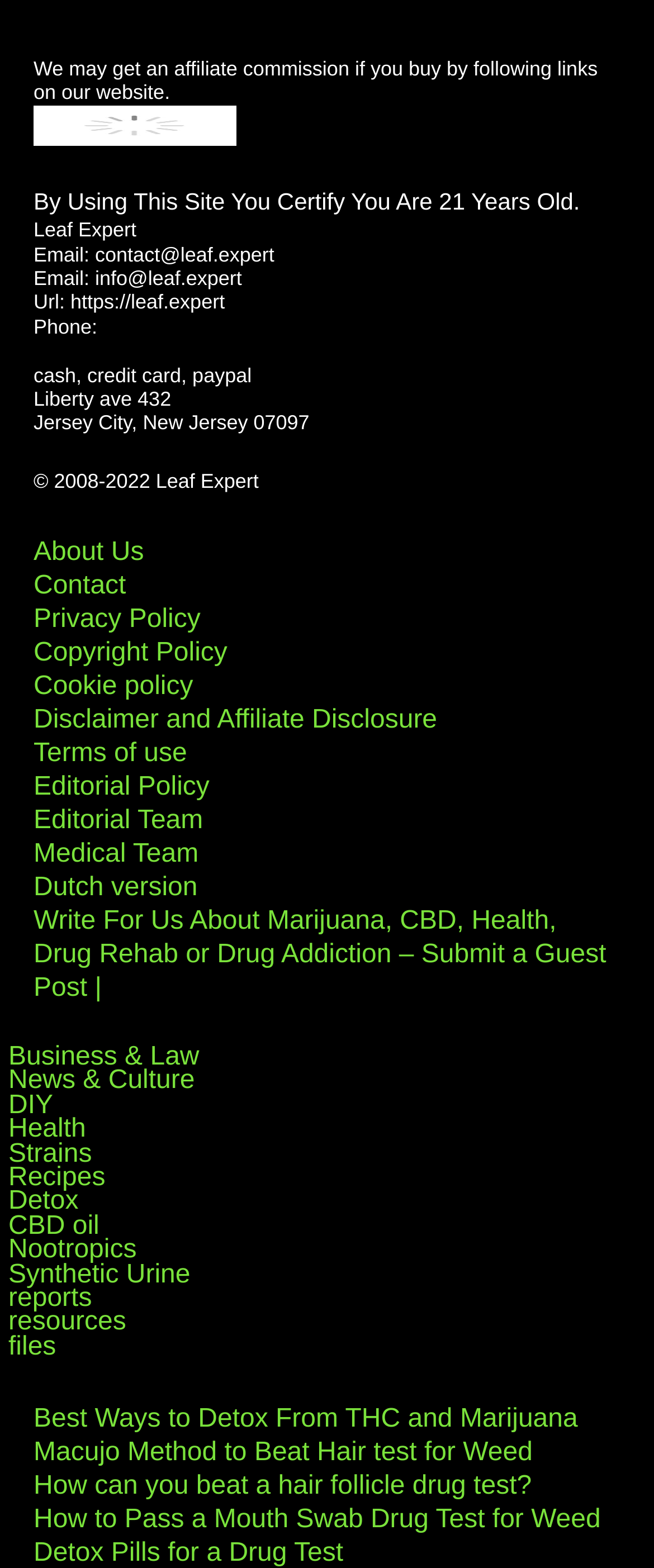Please determine the bounding box coordinates of the clickable area required to carry out the following instruction: "Click the 'About Us' link". The coordinates must be four float numbers between 0 and 1, represented as [left, top, right, bottom].

[0.051, 0.343, 0.22, 0.361]